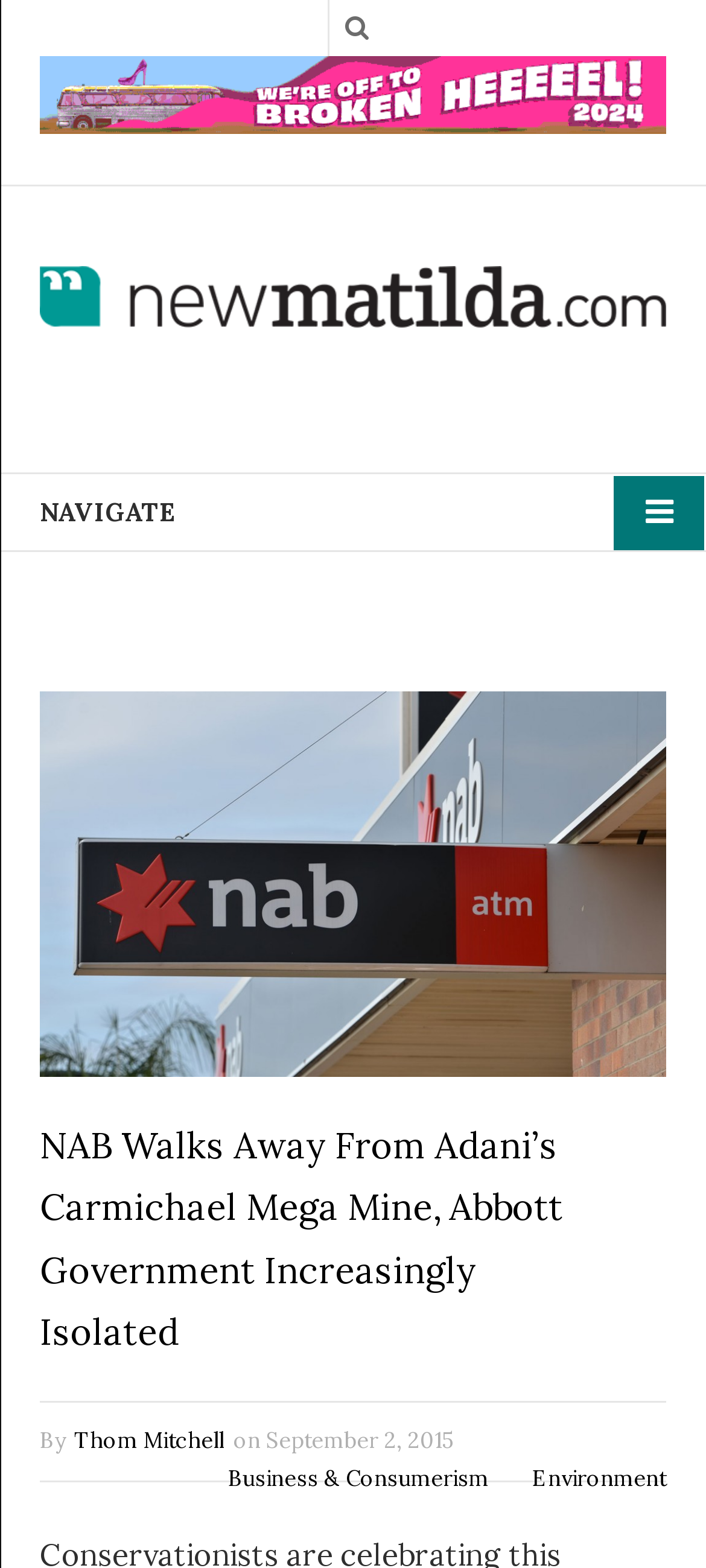Provide the bounding box coordinates for the UI element described in this sentence: "Business & Consumerism". The coordinates should be four float values between 0 and 1, i.e., [left, top, right, bottom].

[0.323, 0.934, 0.692, 0.951]